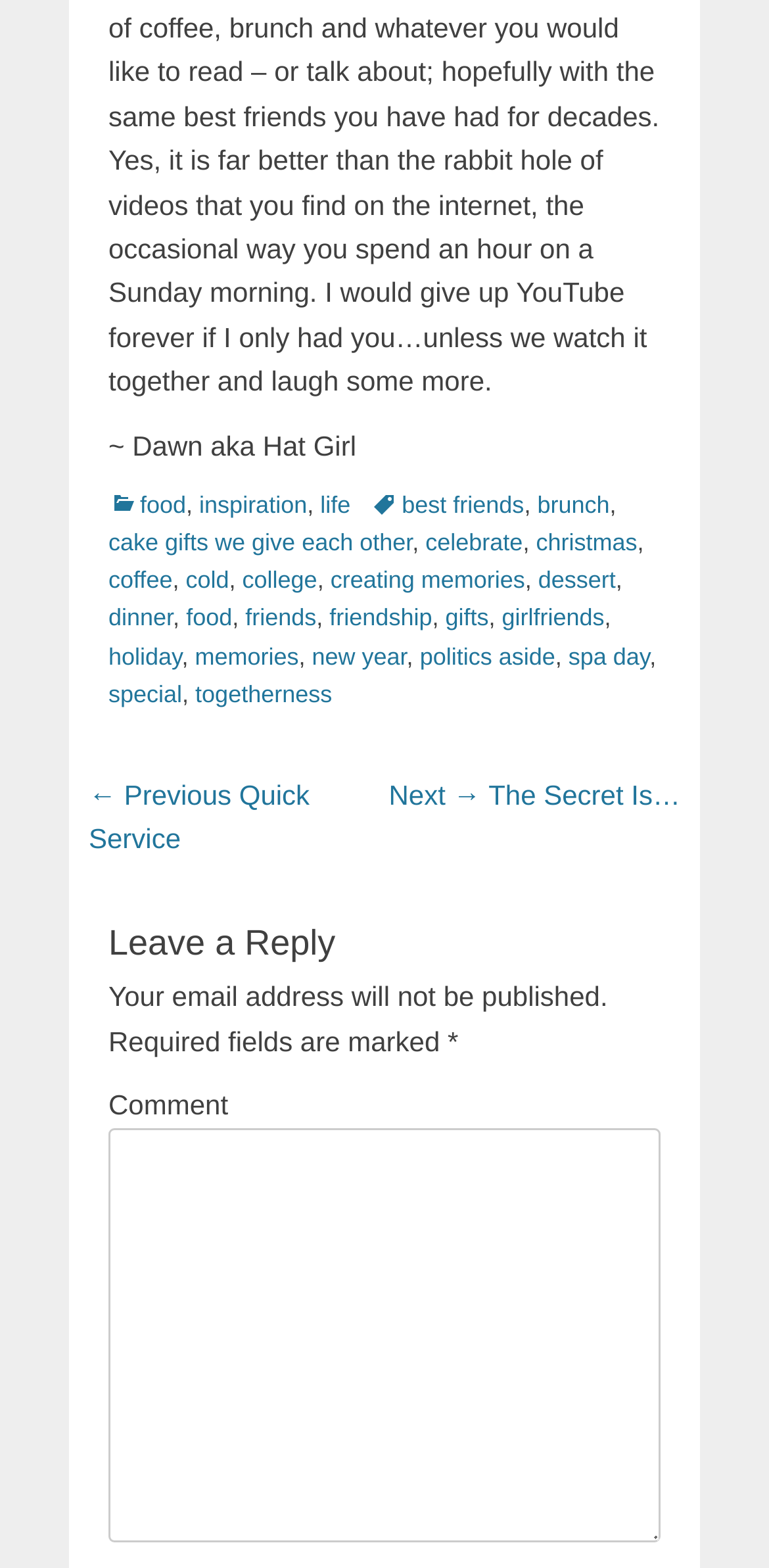Please identify the coordinates of the bounding box that should be clicked to fulfill this instruction: "Click on the 'inspiration' tag".

[0.259, 0.313, 0.399, 0.331]